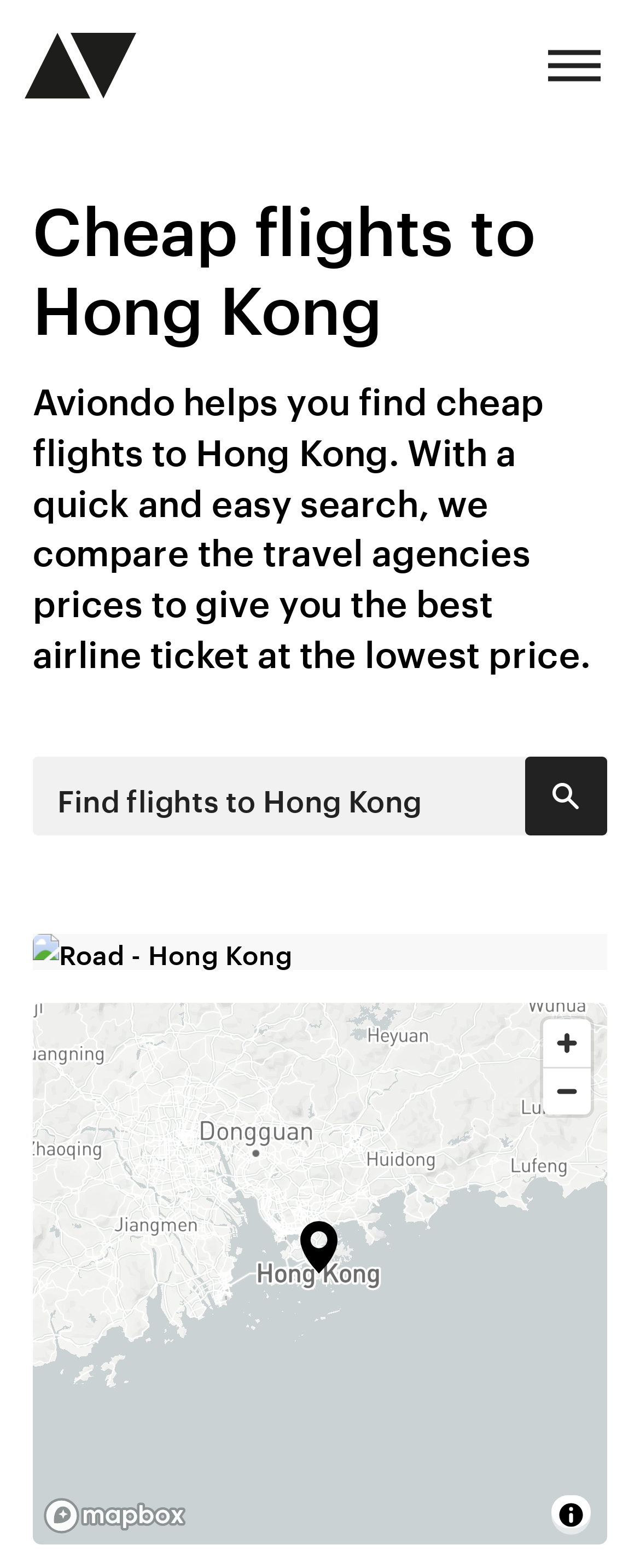What is the logo in the bottom left corner?
Using the visual information from the image, give a one-word or short-phrase answer.

Mapbox logo